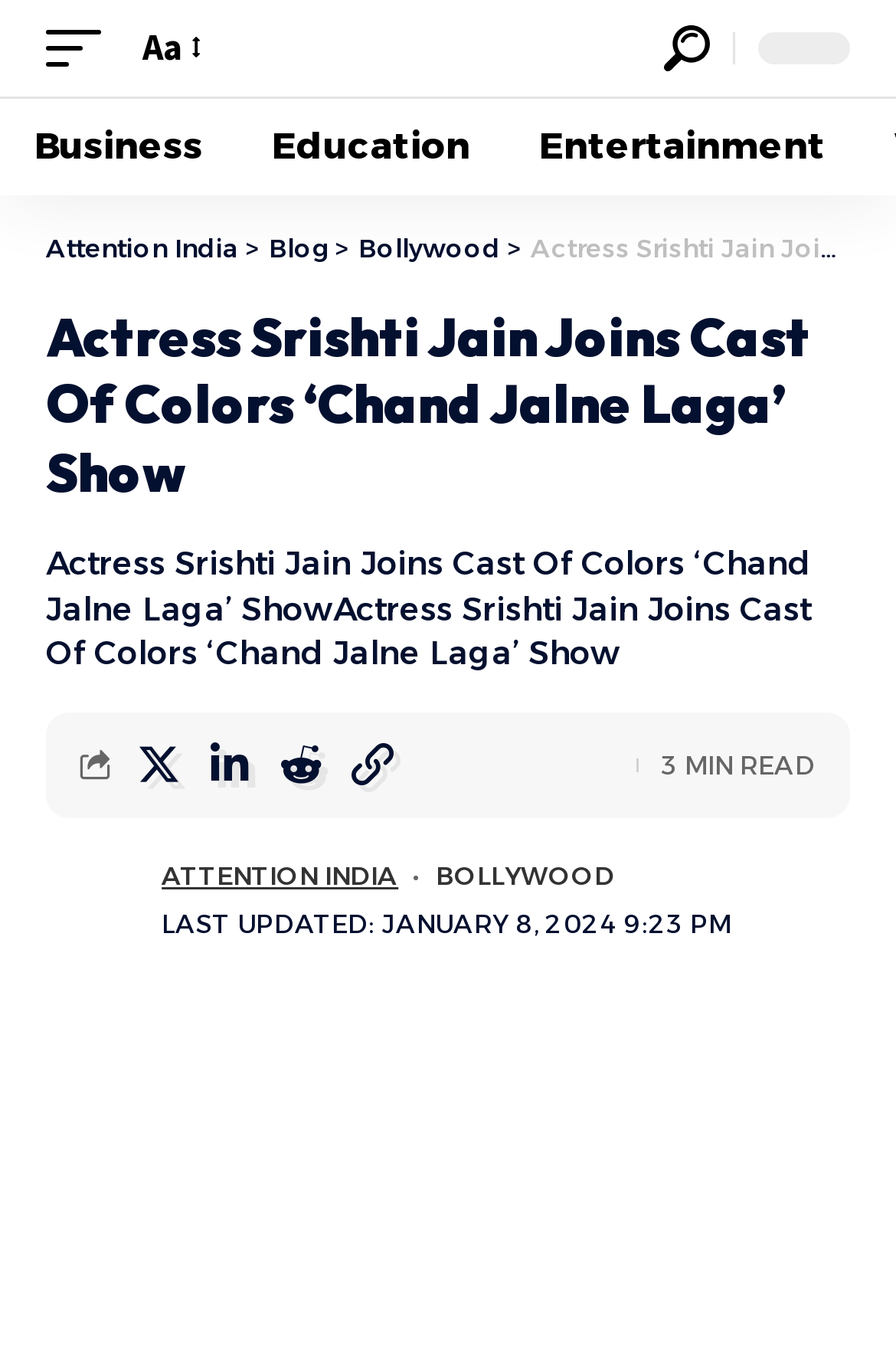Identify the bounding box coordinates for the element you need to click to achieve the following task: "view last updated time". Provide the bounding box coordinates as four float numbers between 0 and 1, in the form [left, top, right, bottom].

[0.181, 0.663, 0.816, 0.686]